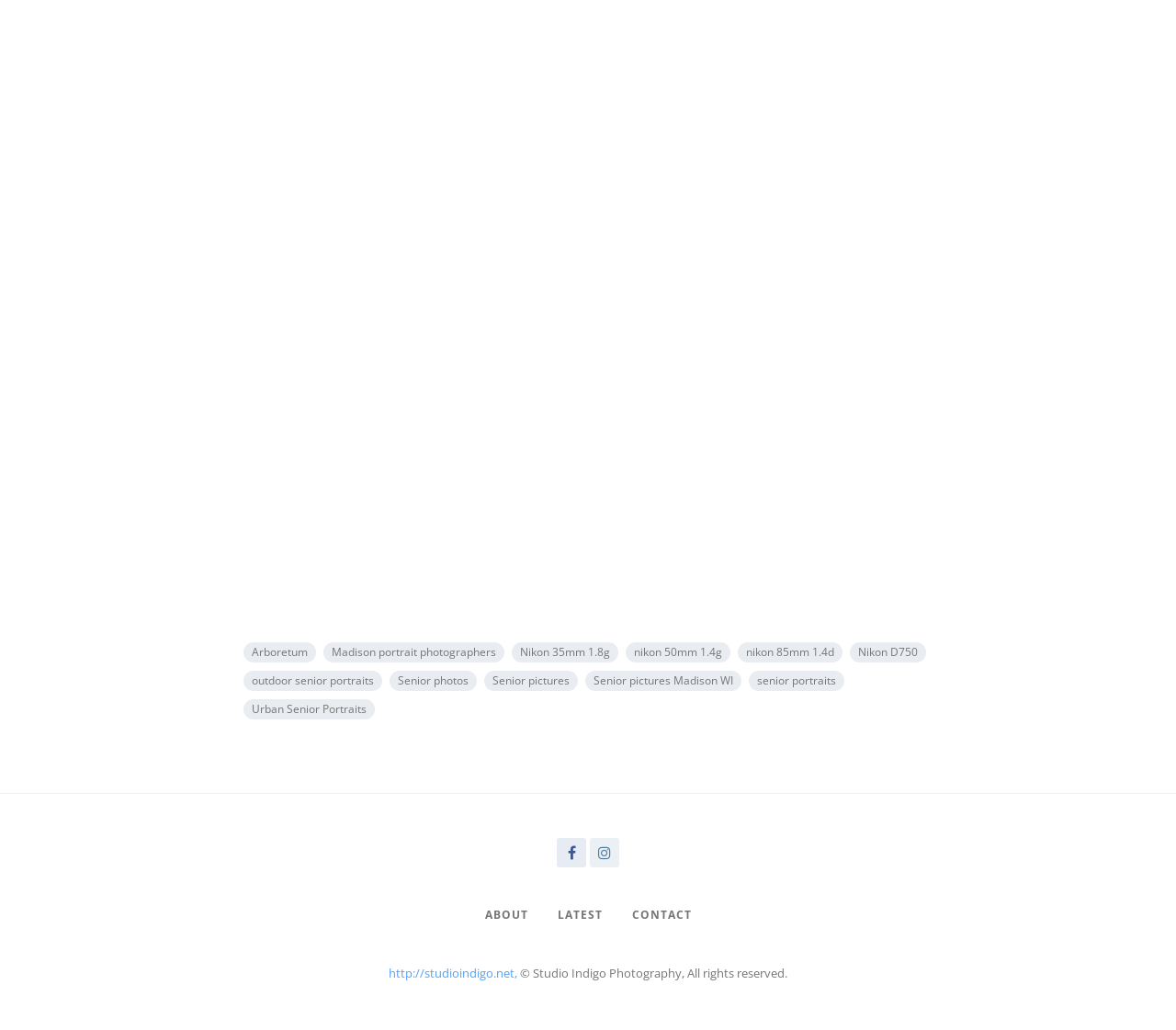Determine the bounding box coordinates of the clickable region to follow the instruction: "Click on Nikon 35mm 1.8g link".

[0.435, 0.624, 0.526, 0.643]